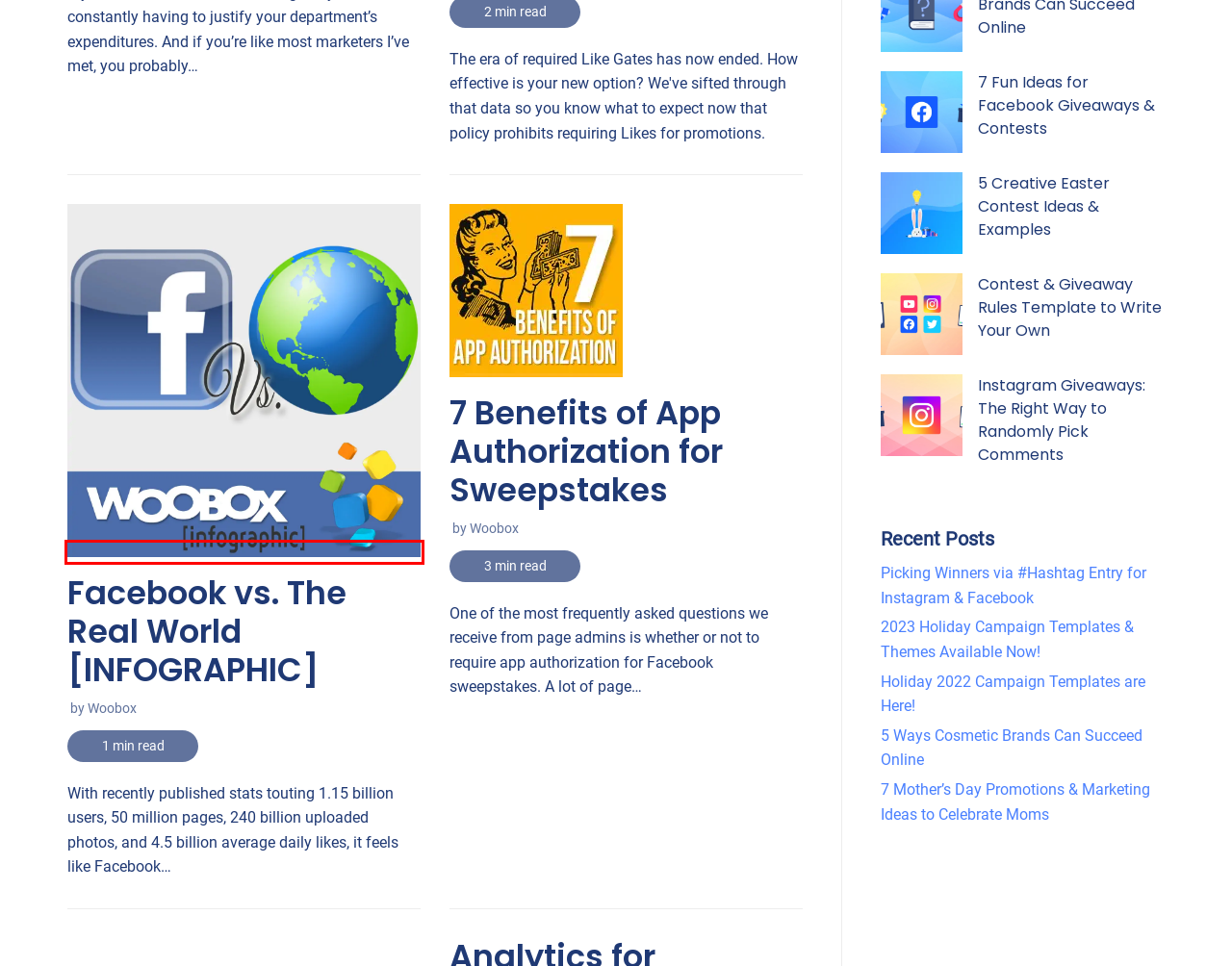You are given a screenshot of a webpage within which there is a red rectangle bounding box. Please choose the best webpage description that matches the new webpage after clicking the selected element in the bounding box. Here are the options:
A. Analytics for Facebook Custom Page Tabs – Woobox Blog
B. Woobox Privacy Policy
C. Create Contests, Giveaways, Polls and more for Social, Email, and your Website
D. Woobox Features
E. 7 Fun Ideas for Facebook Giveaways & Contests – Woobox Blog
F. 2023 Holiday Campaign Templates & Themes Available Now! – Woobox Blog
G. Facebook vs. The Real World [INFOGRAPHIC] – Woobox Blog
H. 7 Benefits of App Authorization for Sweepstakes – Woobox Blog

G